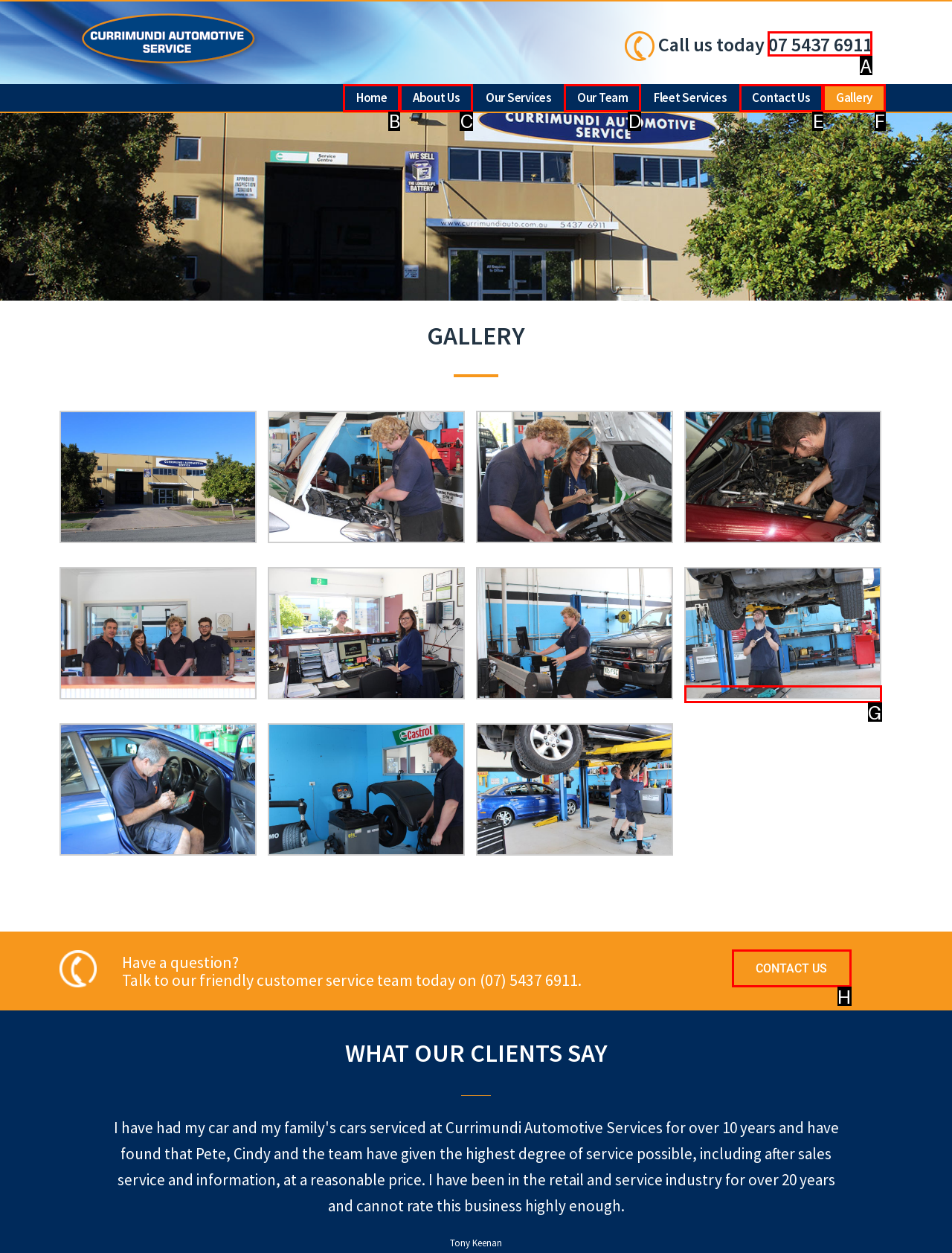From the given options, choose the one to complete the task: Call the phone number
Indicate the letter of the correct option.

A